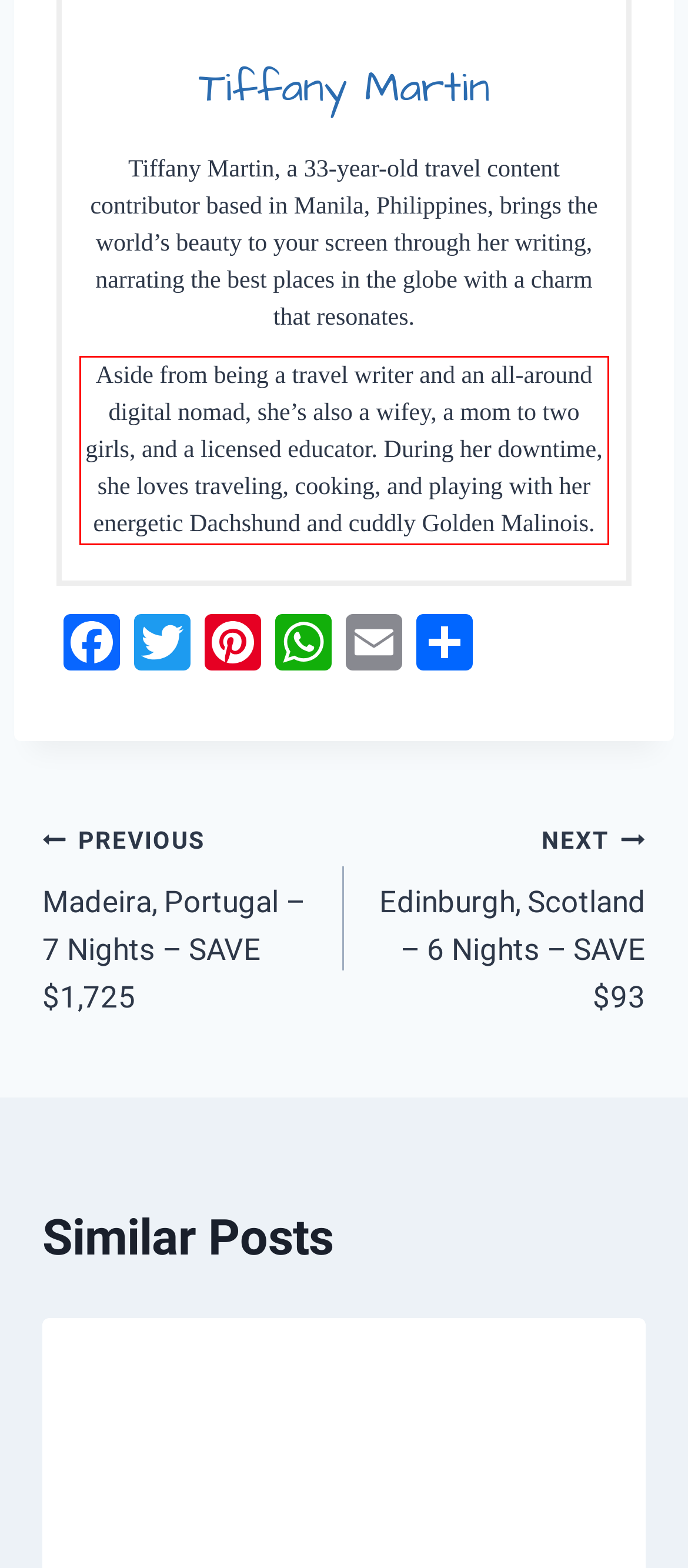With the given screenshot of a webpage, locate the red rectangle bounding box and extract the text content using OCR.

Aside from being a travel writer and an all-around digital nomad, she’s also a wifey, a mom to two girls, and a licensed educator. During her downtime, she loves traveling, cooking, and playing with her energetic Dachshund and cuddly Golden Malinois.